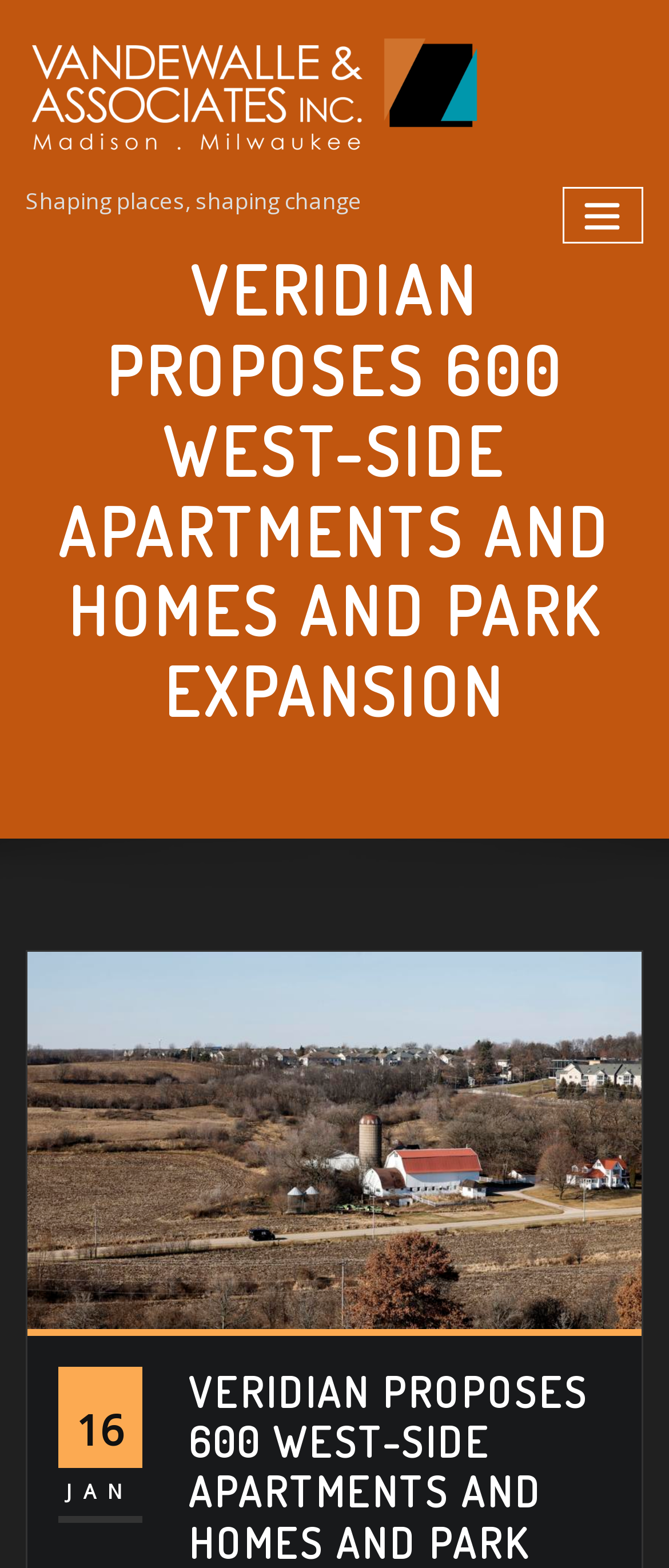Given the following UI element description: "parent_node: Shaping places, shaping change", find the bounding box coordinates in the webpage screenshot.

[0.038, 0.014, 0.723, 0.108]